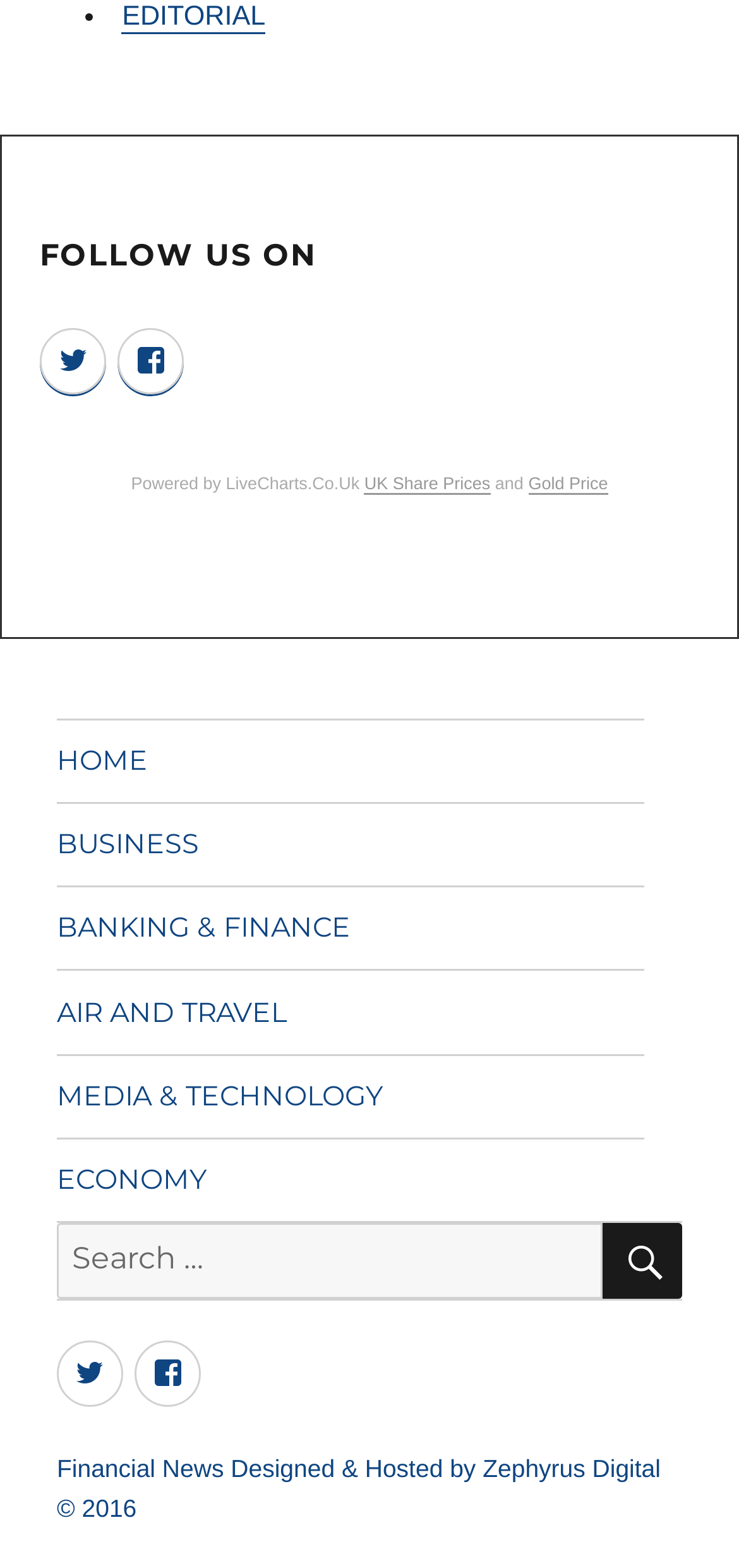Given the description DLF, predict the bounding box coordinates of the UI element. Ensure the coordinates are in the format (top-left x, top-left y, bottom-right x, bottom-right y) and all values are between 0 and 1.

None